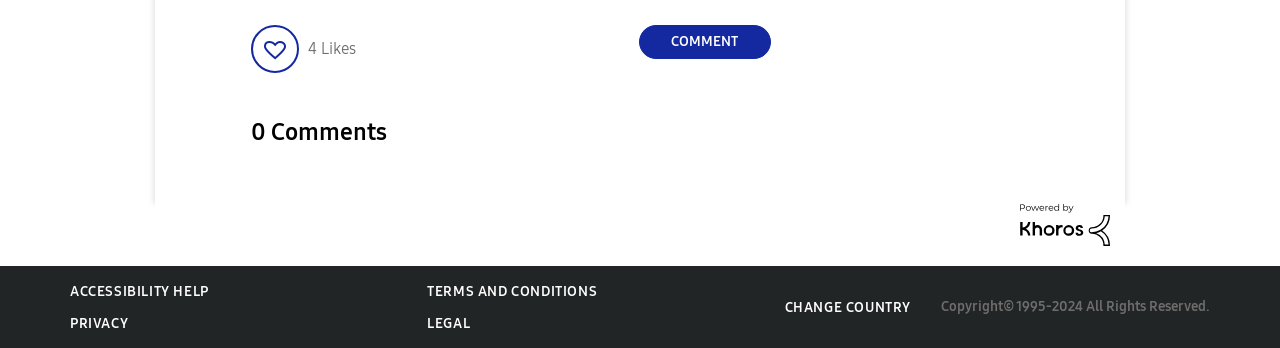Give the bounding box coordinates for the element described as: "4 Likes".

[0.234, 0.071, 0.285, 0.208]